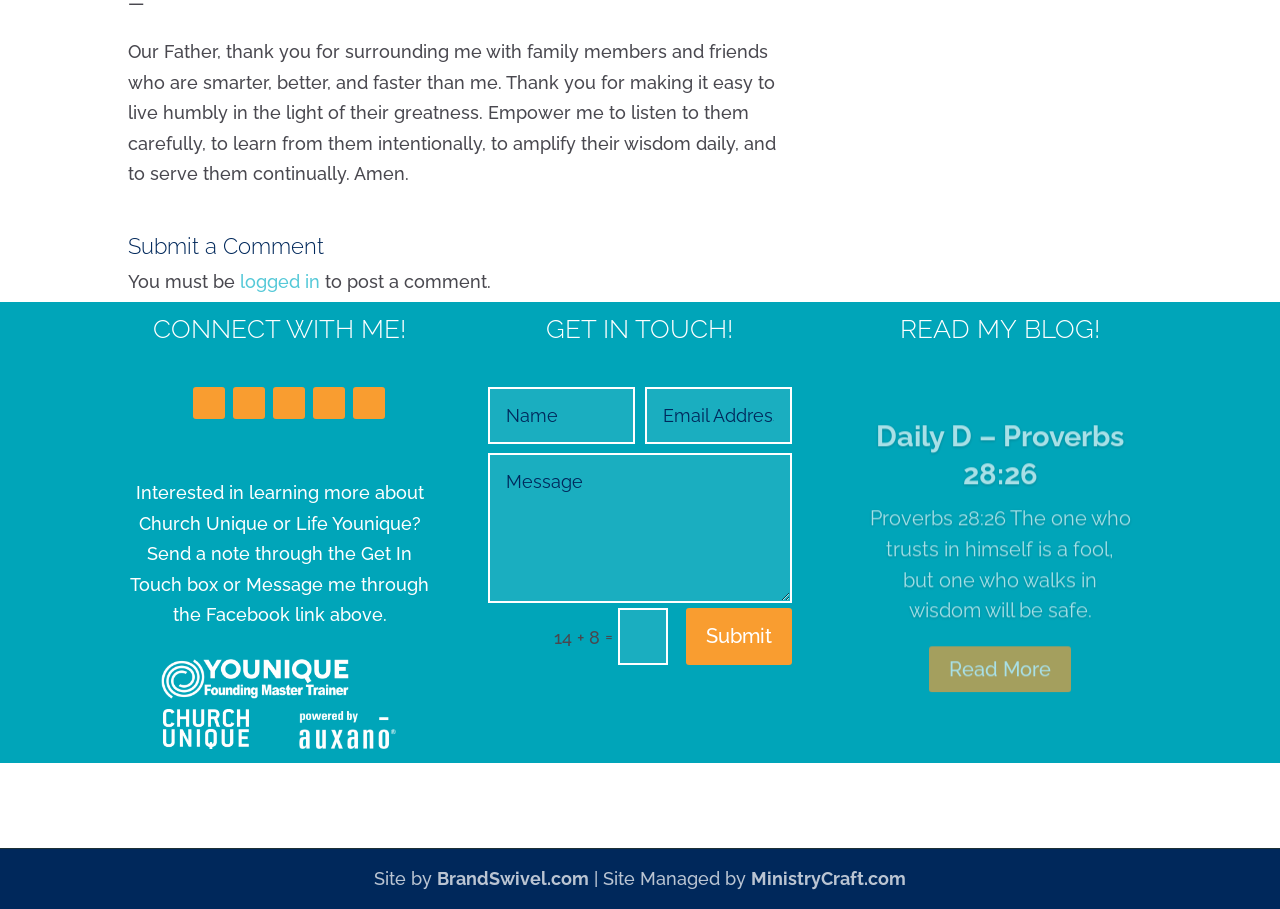Who designed the website?
Offer a detailed and full explanation in response to the question.

According to the footer section of the webpage, the website was designed by BrandSwivel.com, as indicated by the text 'Site by BrandSwivel.com'.